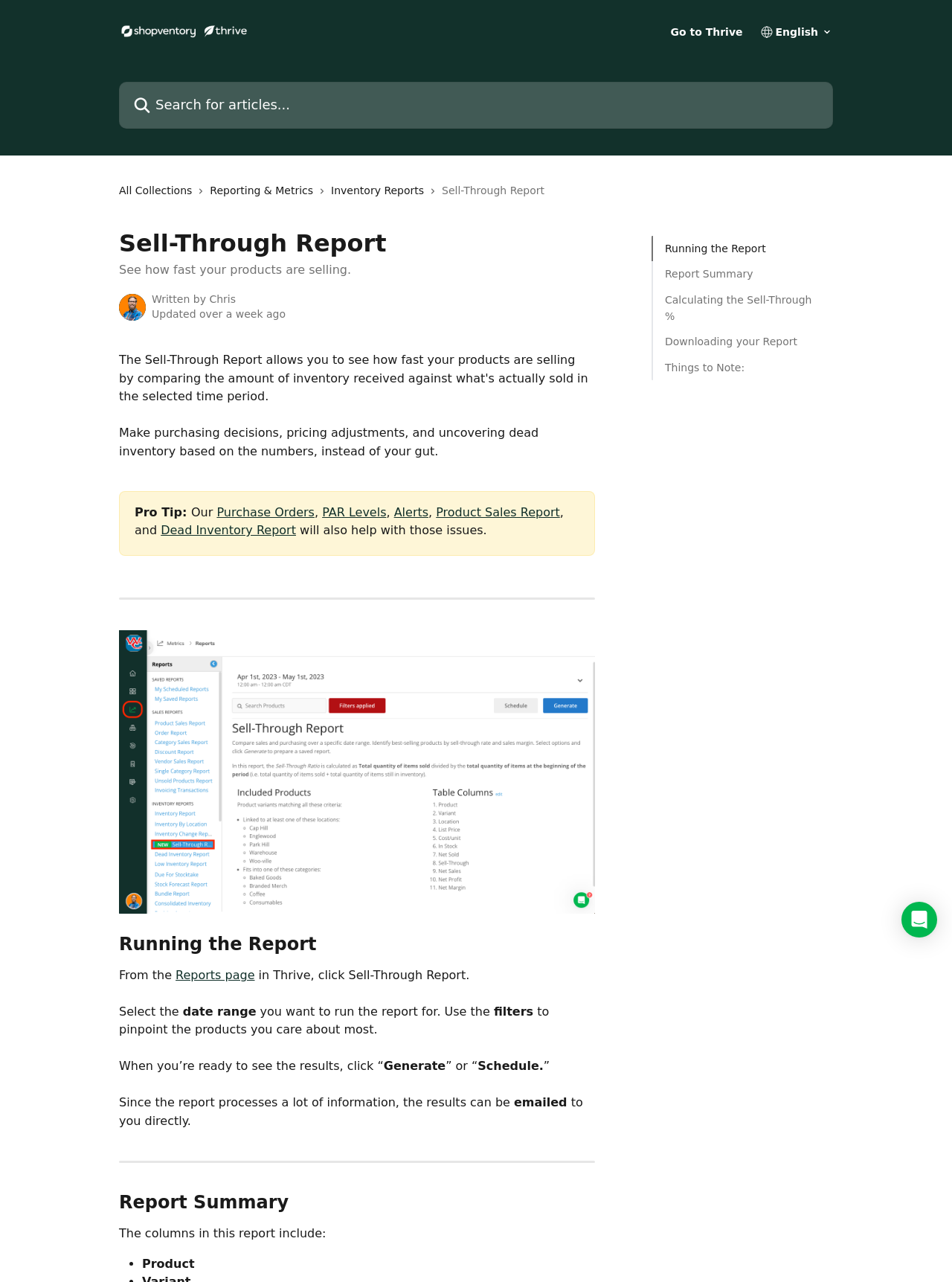Determine the bounding box coordinates of the region that needs to be clicked to achieve the task: "Go to Thrive".

[0.704, 0.021, 0.78, 0.029]